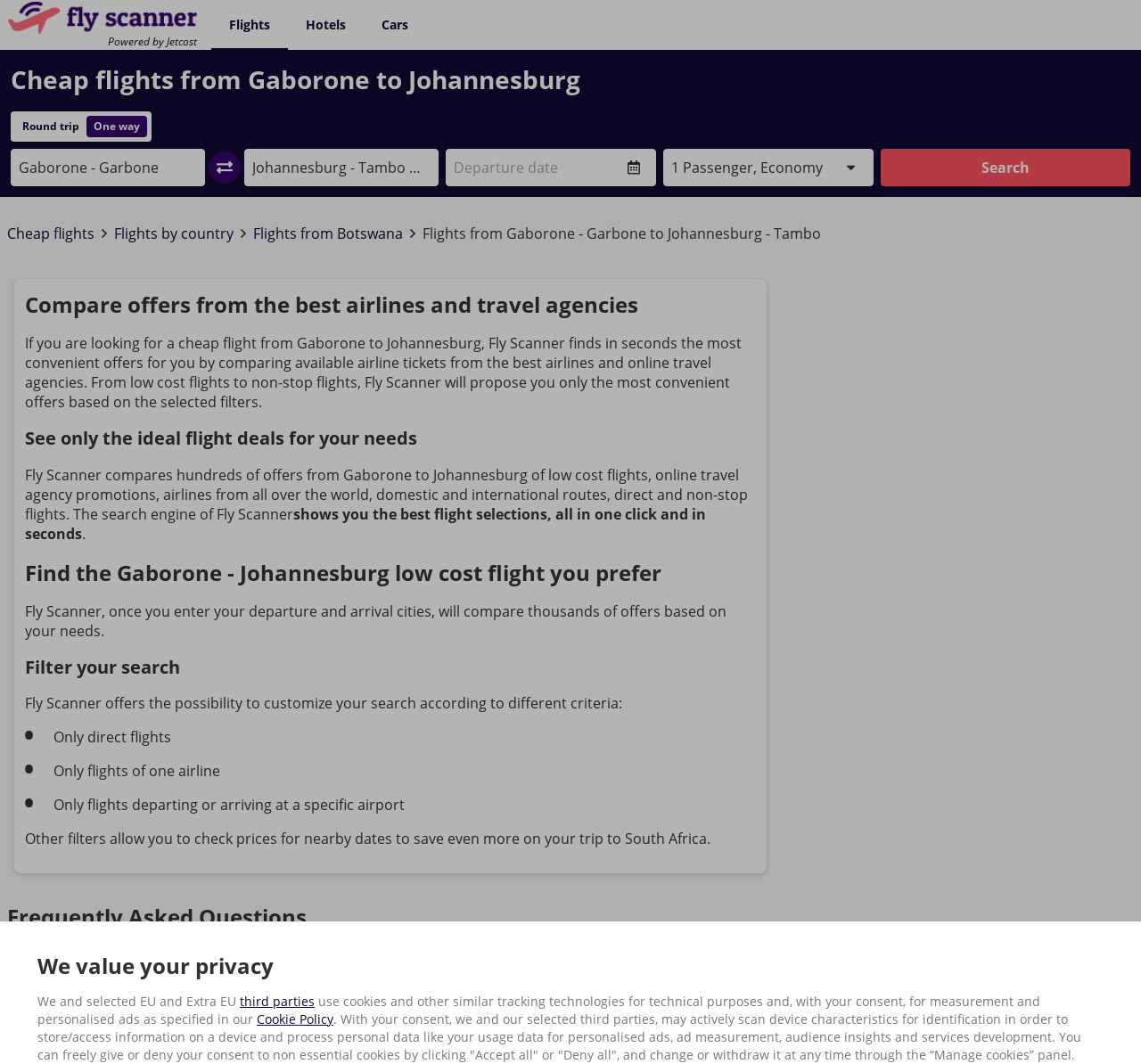How many passengers can be selected?
Observe the image and answer the question with a one-word or short phrase response.

1